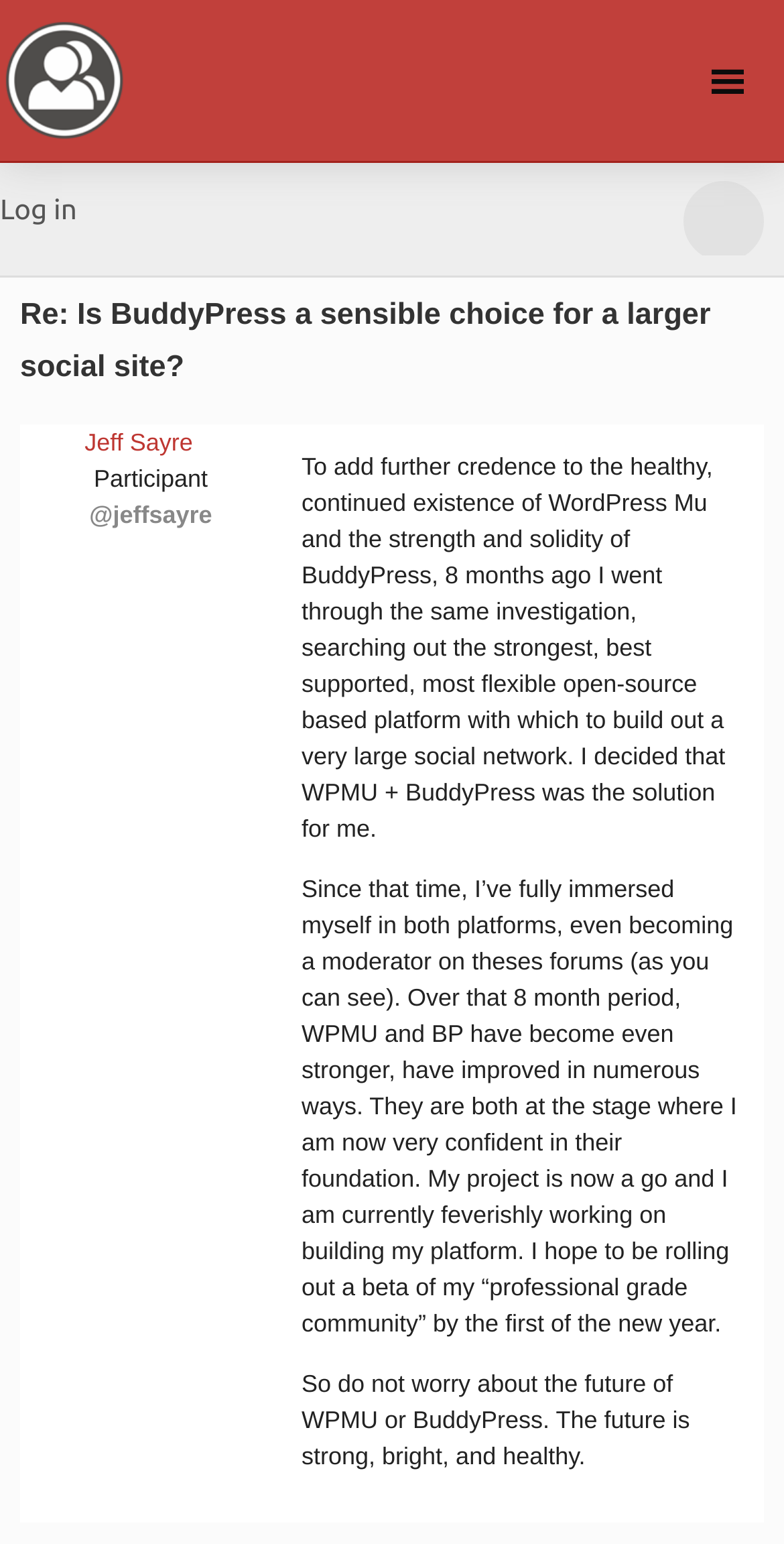Please respond in a single word or phrase: 
What is the author of the post talking about?

BuddyPress and WPMU